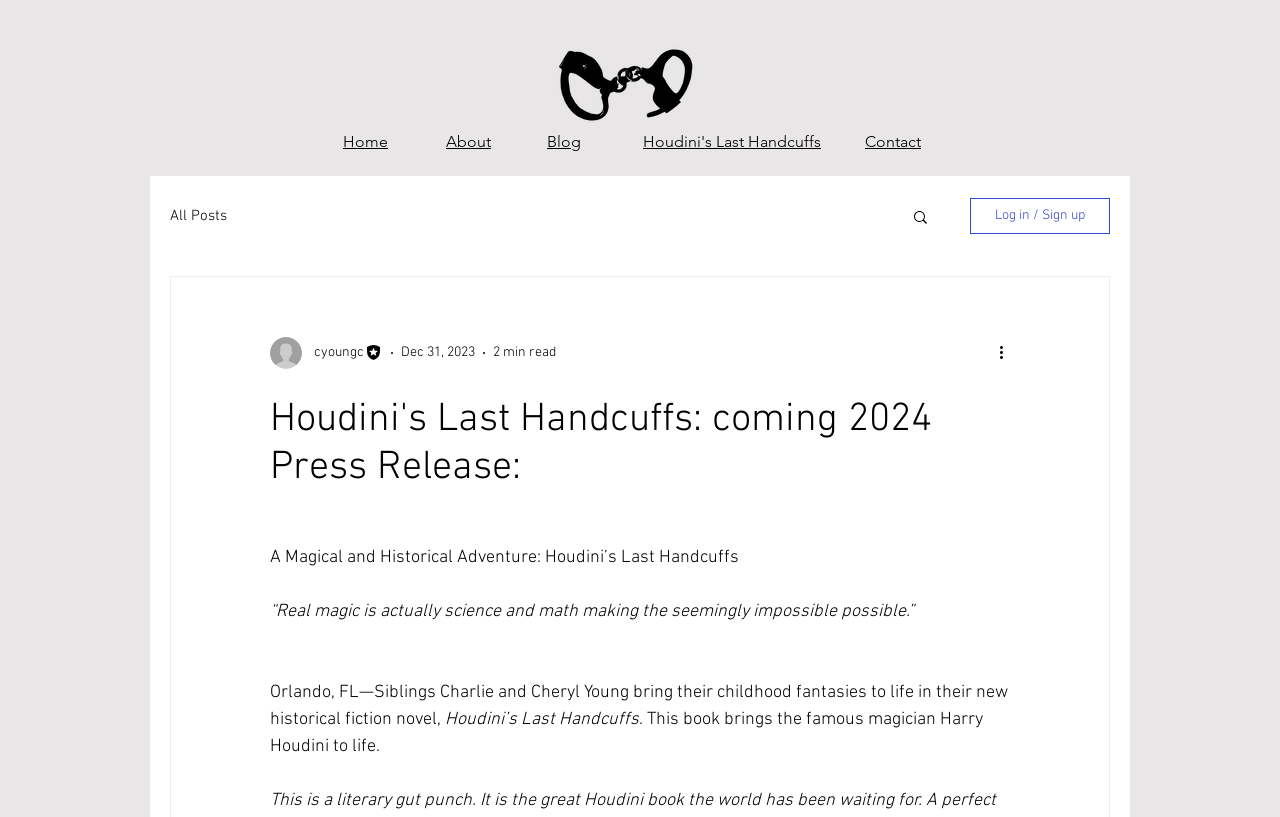Identify the bounding box coordinates for the element that needs to be clicked to fulfill this instruction: "Read the 'All Posts' blog". Provide the coordinates in the format of four float numbers between 0 and 1: [left, top, right, bottom].

[0.133, 0.253, 0.177, 0.275]